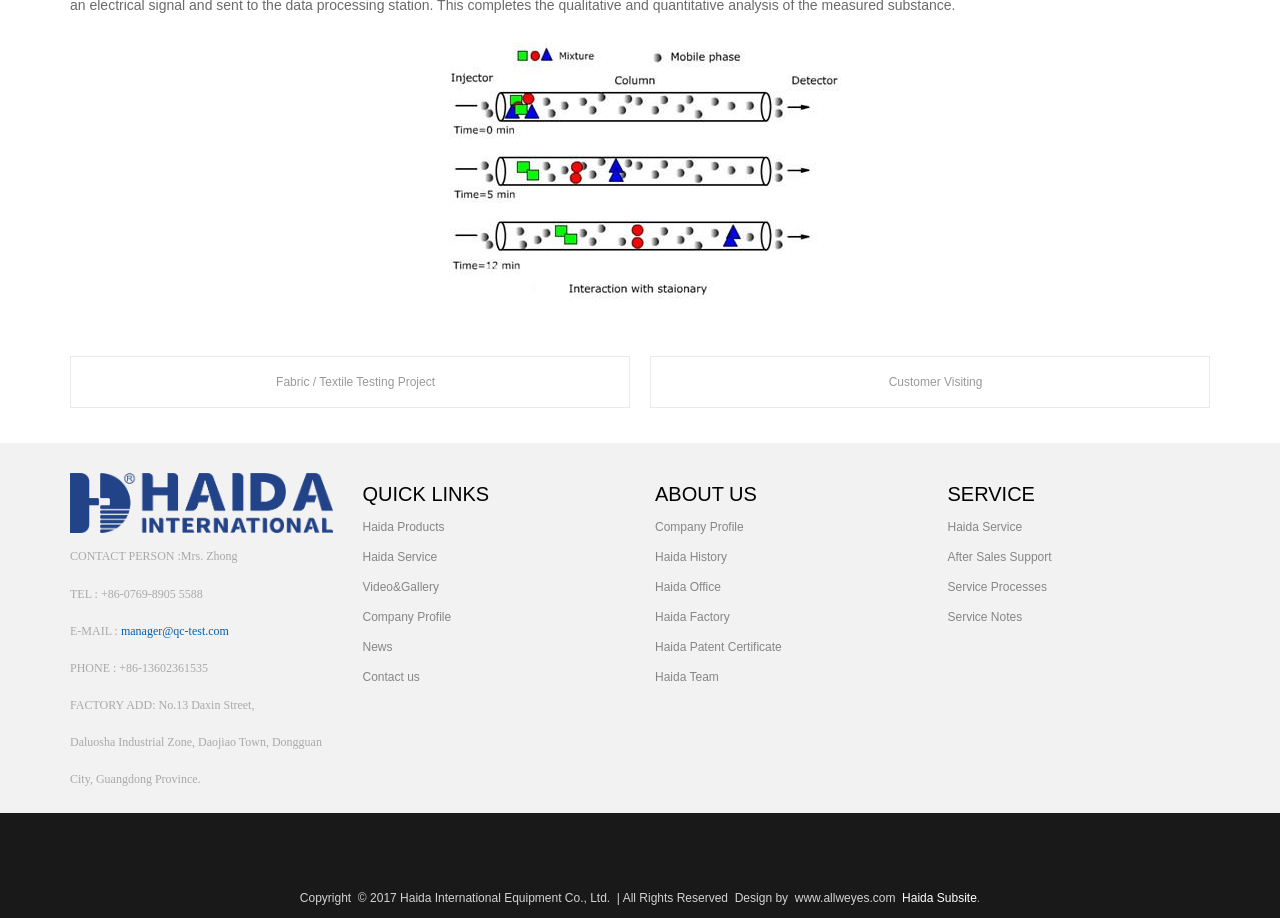Please respond to the question using a single word or phrase:
What is the company name?

Haida International Equipment Co., Ltd.